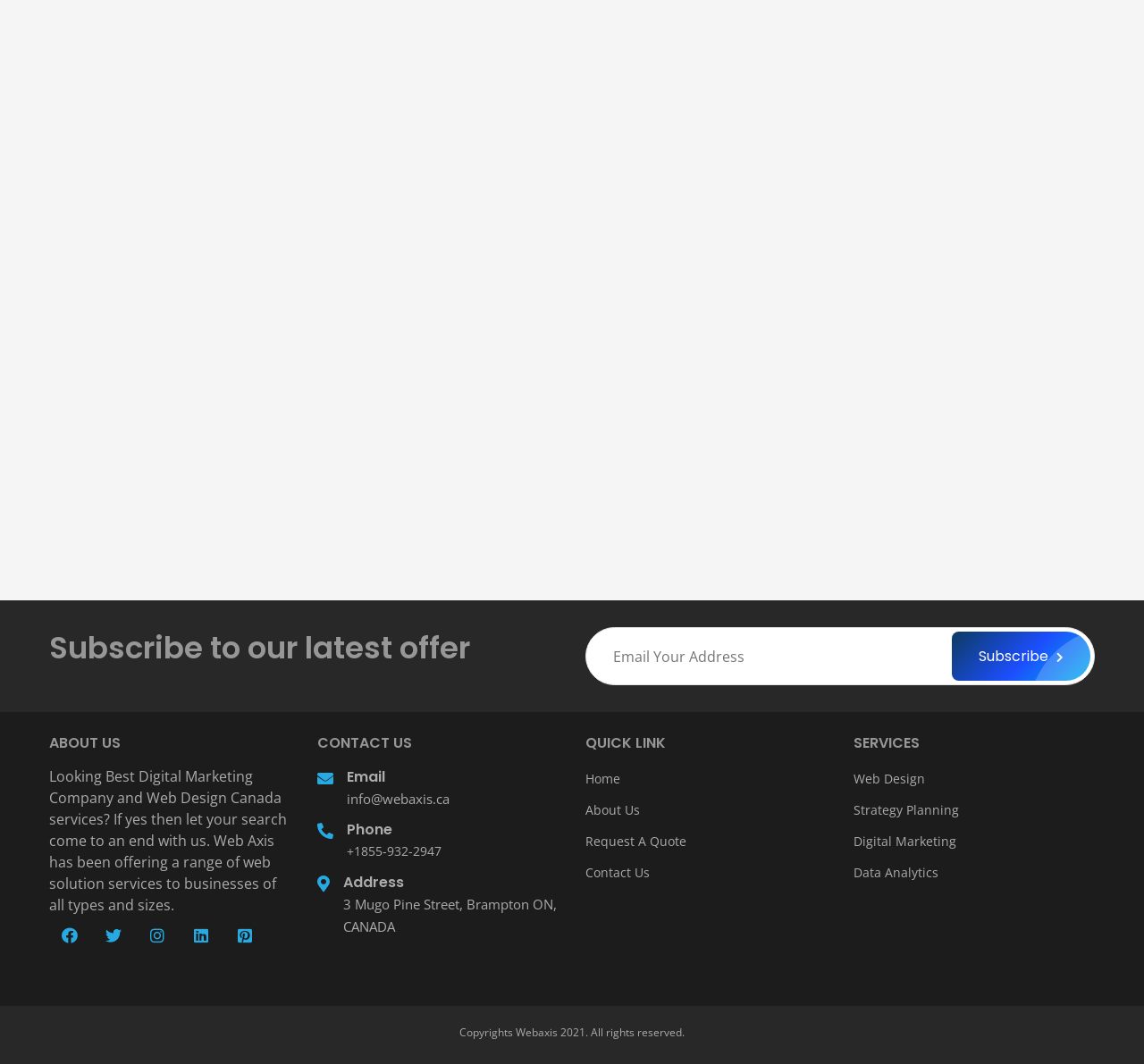Carefully examine the image and provide an in-depth answer to the question: What services are offered by the company?

The services offered by the company are listed in the 'SERVICES' section of the webpage, which includes 'Web Design', 'Strategy Planning', 'Digital Marketing', and 'Data Analytics'.